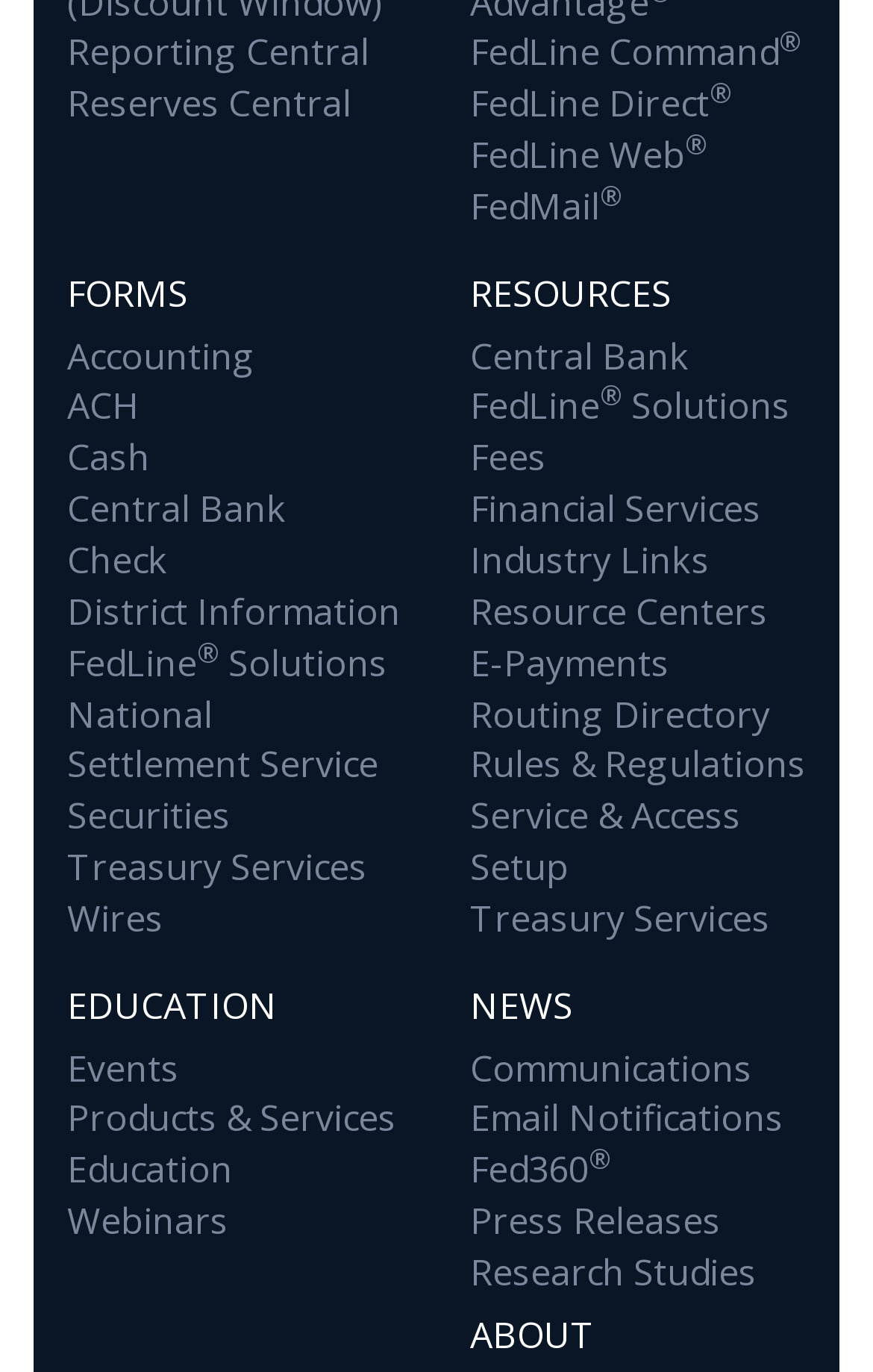What is the category of links that 'FedLine Command' belongs to?
Answer the question with a single word or phrase, referring to the image.

FedLine